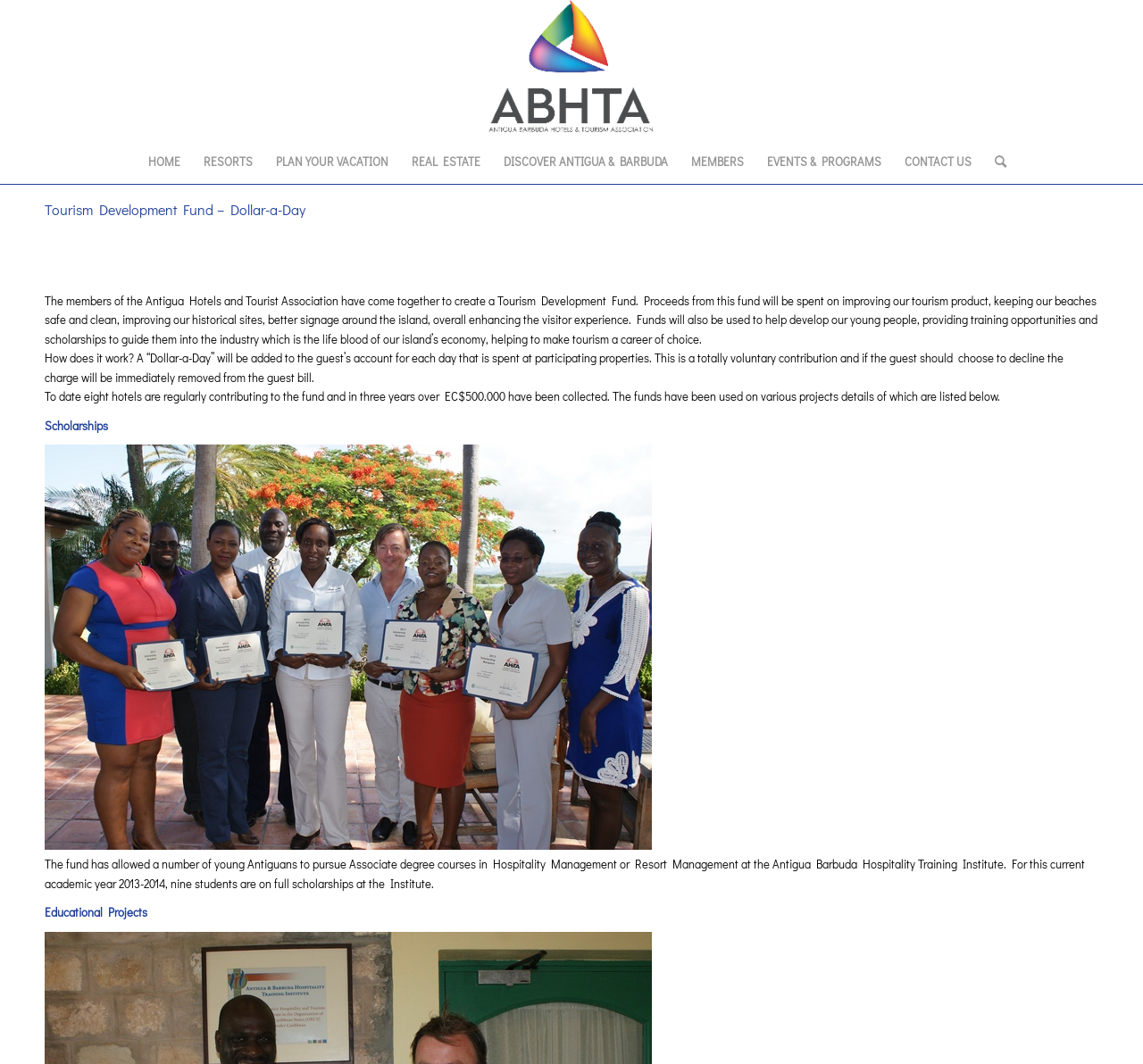Show the bounding box coordinates of the element that should be clicked to complete the task: "Visit RESORTS".

[0.168, 0.131, 0.231, 0.173]